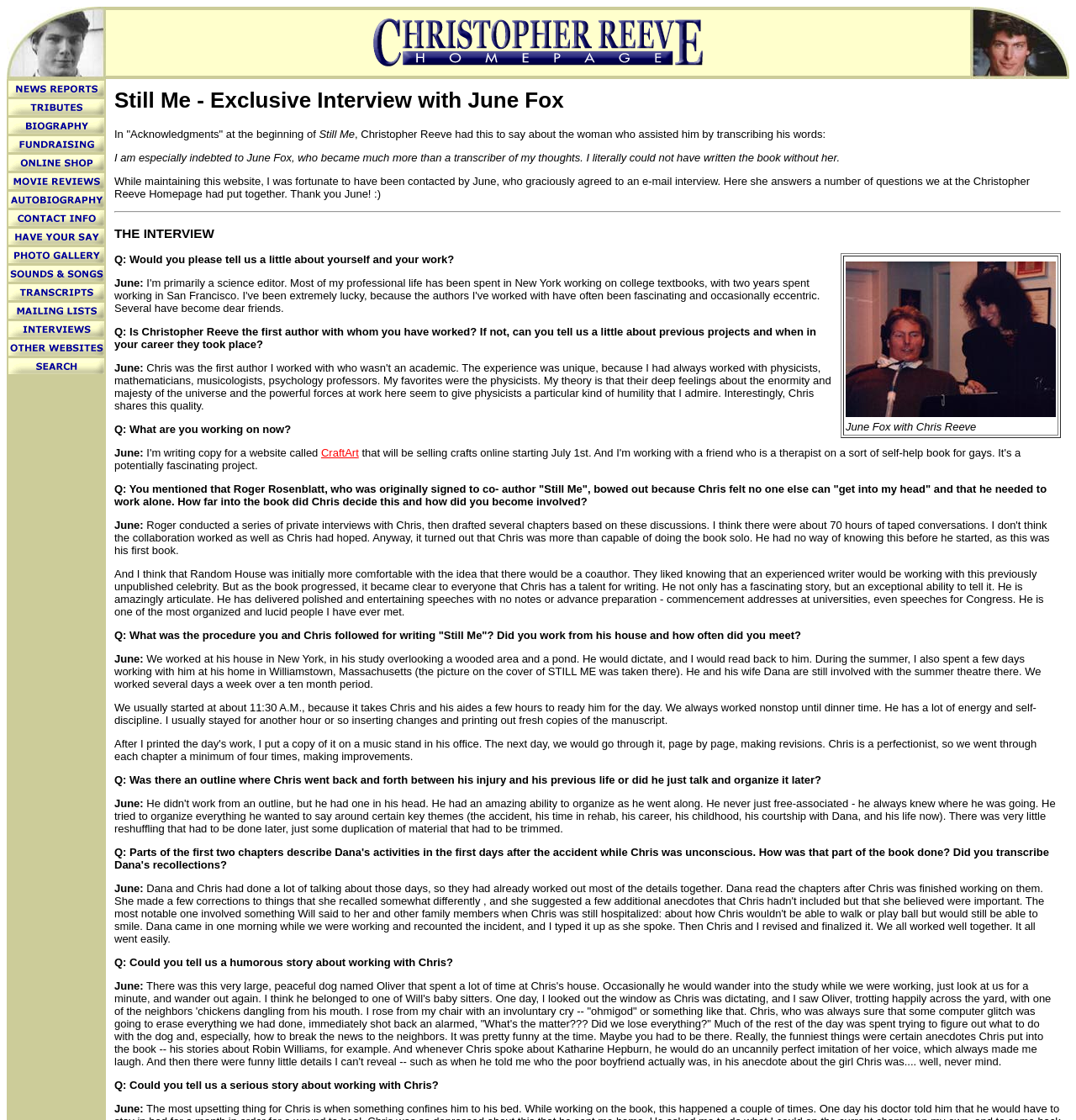By analyzing the image, answer the following question with a detailed response: How often did June Fox meet with Christopher Reeve?

According to the interview, June Fox worked with Christopher Reeve several days a week over a ten-month period, which suggests that they met regularly during that time.